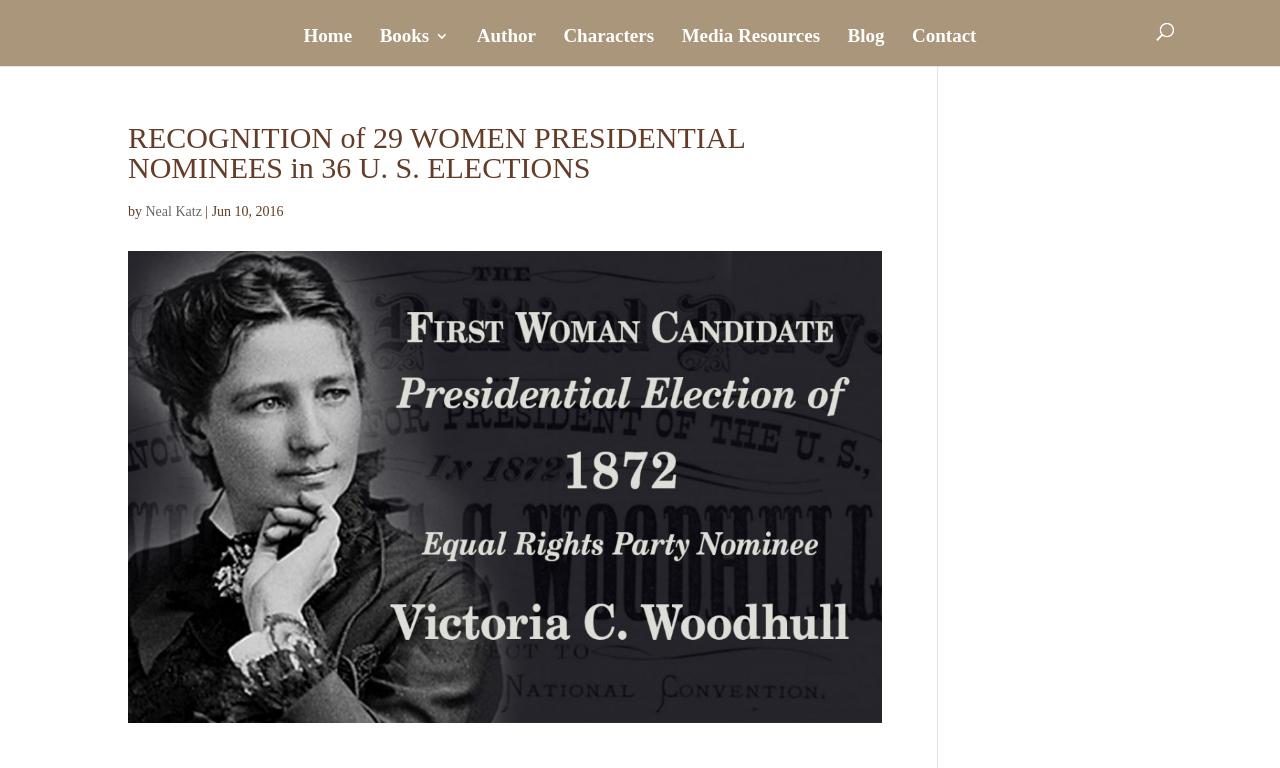Could you please study the image and provide a detailed answer to the question:
What is the name of the saga?

I found the answer by looking at the image element with the text 'The Victoria Woodhull Saga' which is located at the top of the webpage.